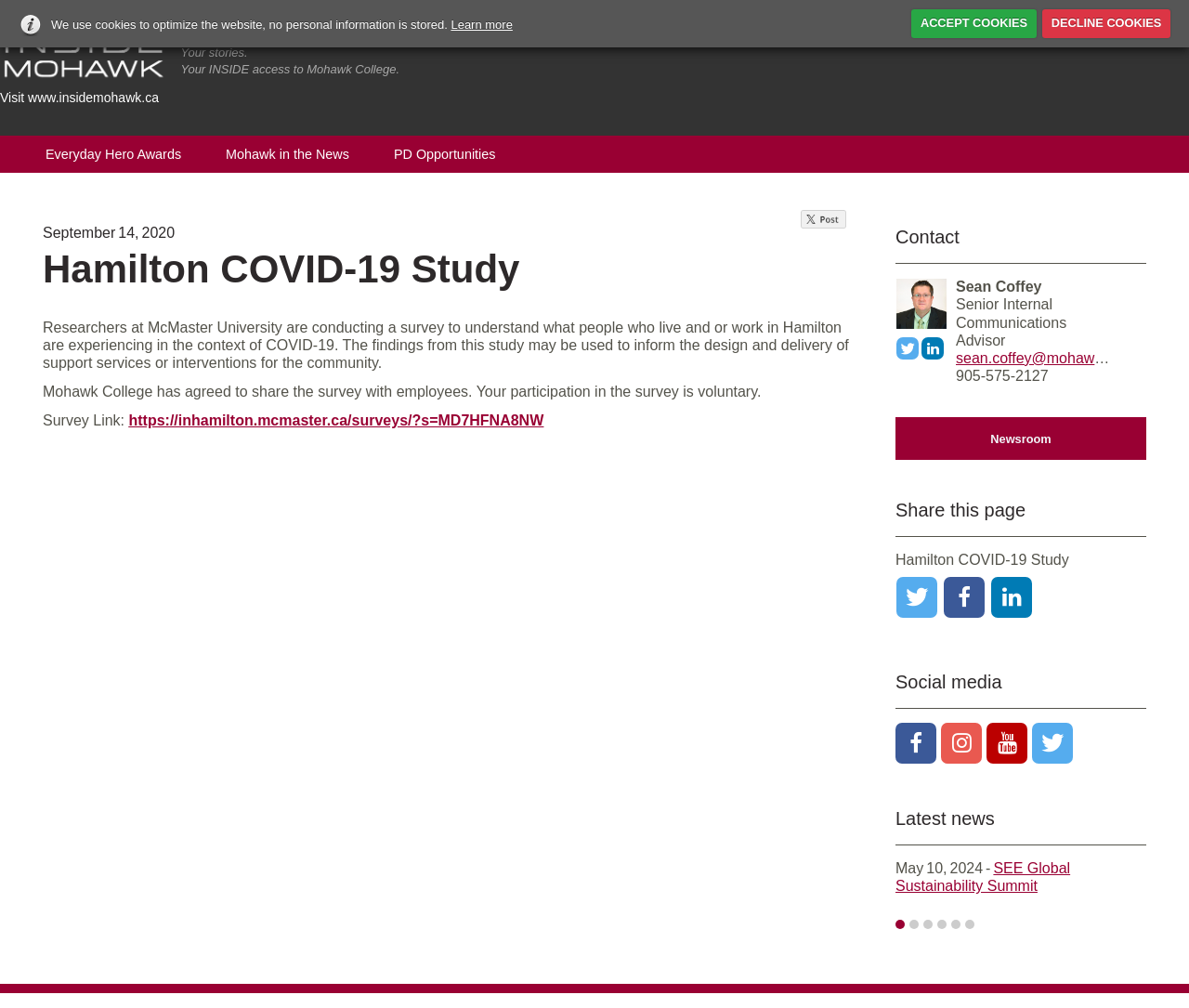Determine the bounding box coordinates of the target area to click to execute the following instruction: "Click the 'Everyday Hero Awards' link."

[0.02, 0.135, 0.171, 0.172]